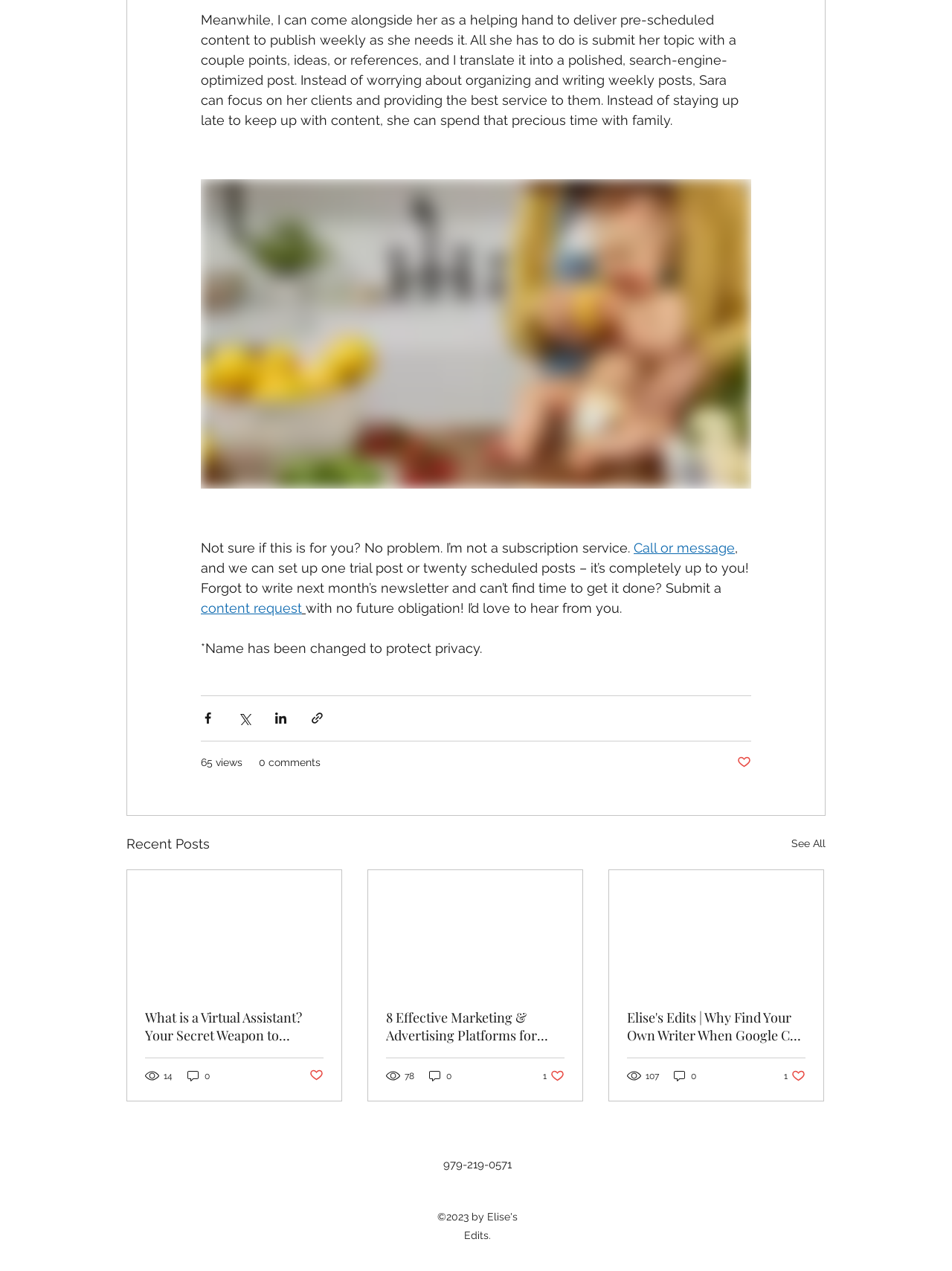What is the name of the writer's service?
Based on the image, provide a one-word or brief-phrase response.

Elise's Edits